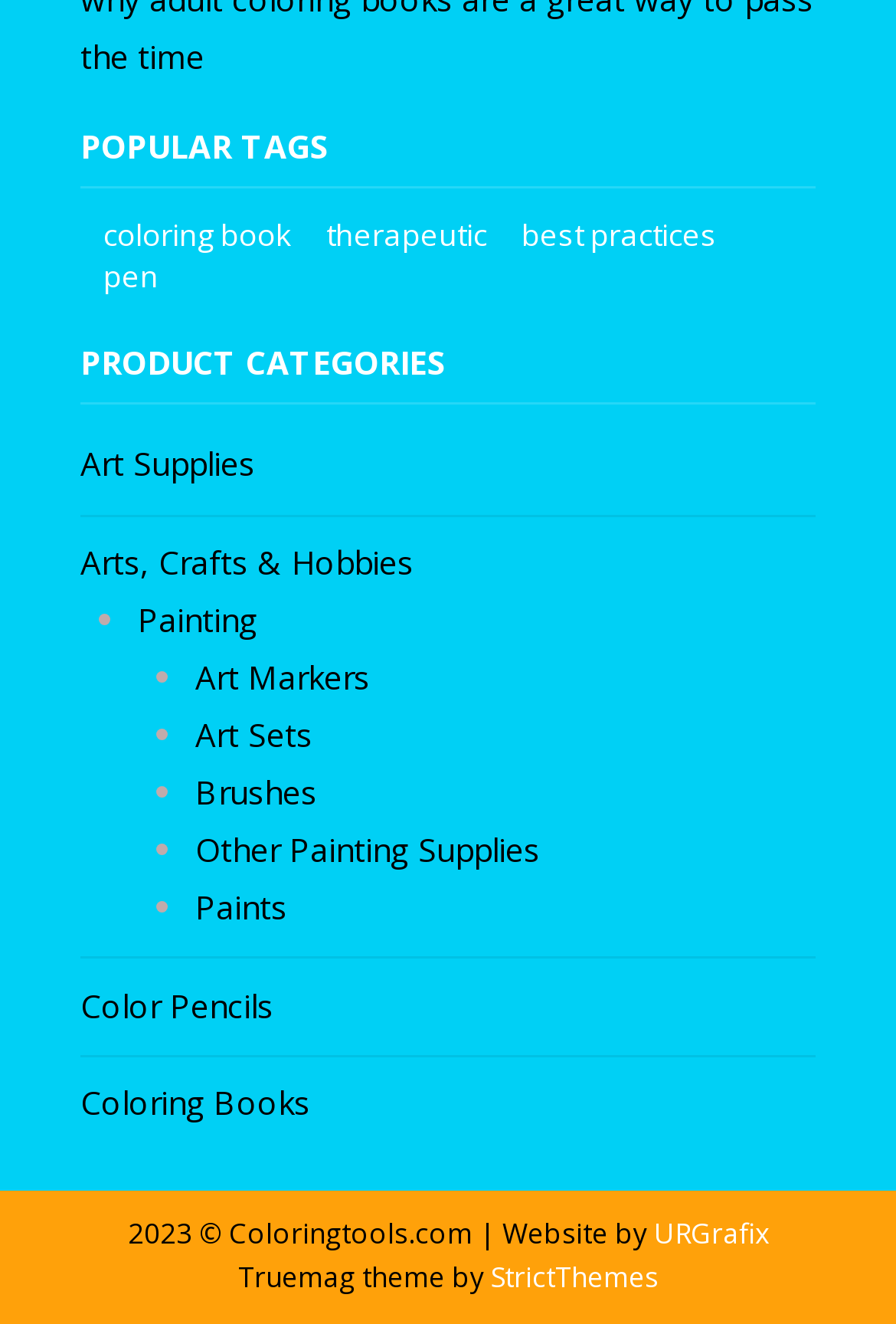What is the first popular tag?
Based on the visual, give a brief answer using one word or a short phrase.

coloring book